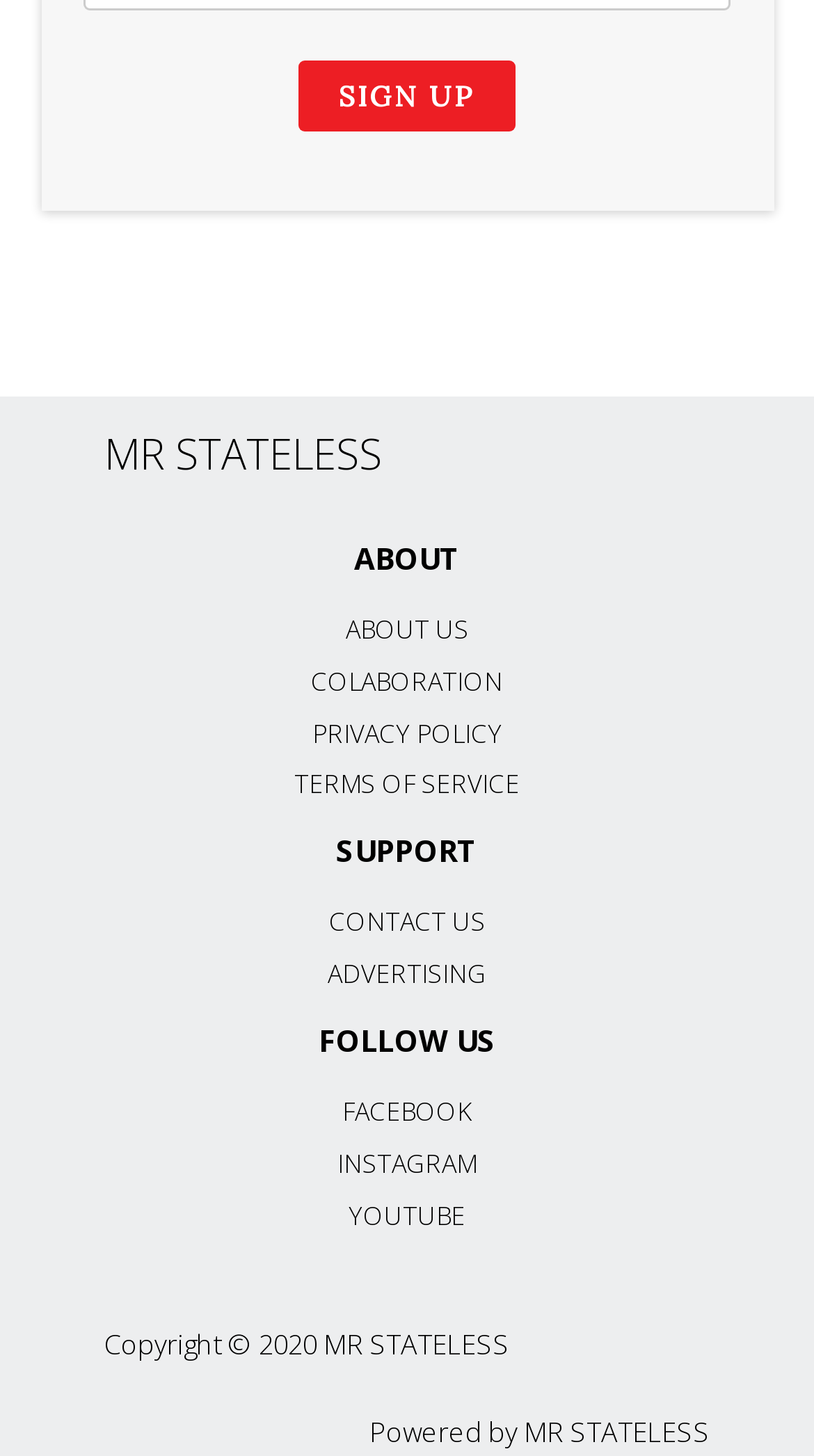What is the topmost heading on the webpage?
Using the image as a reference, answer the question with a short word or phrase.

ABOUT